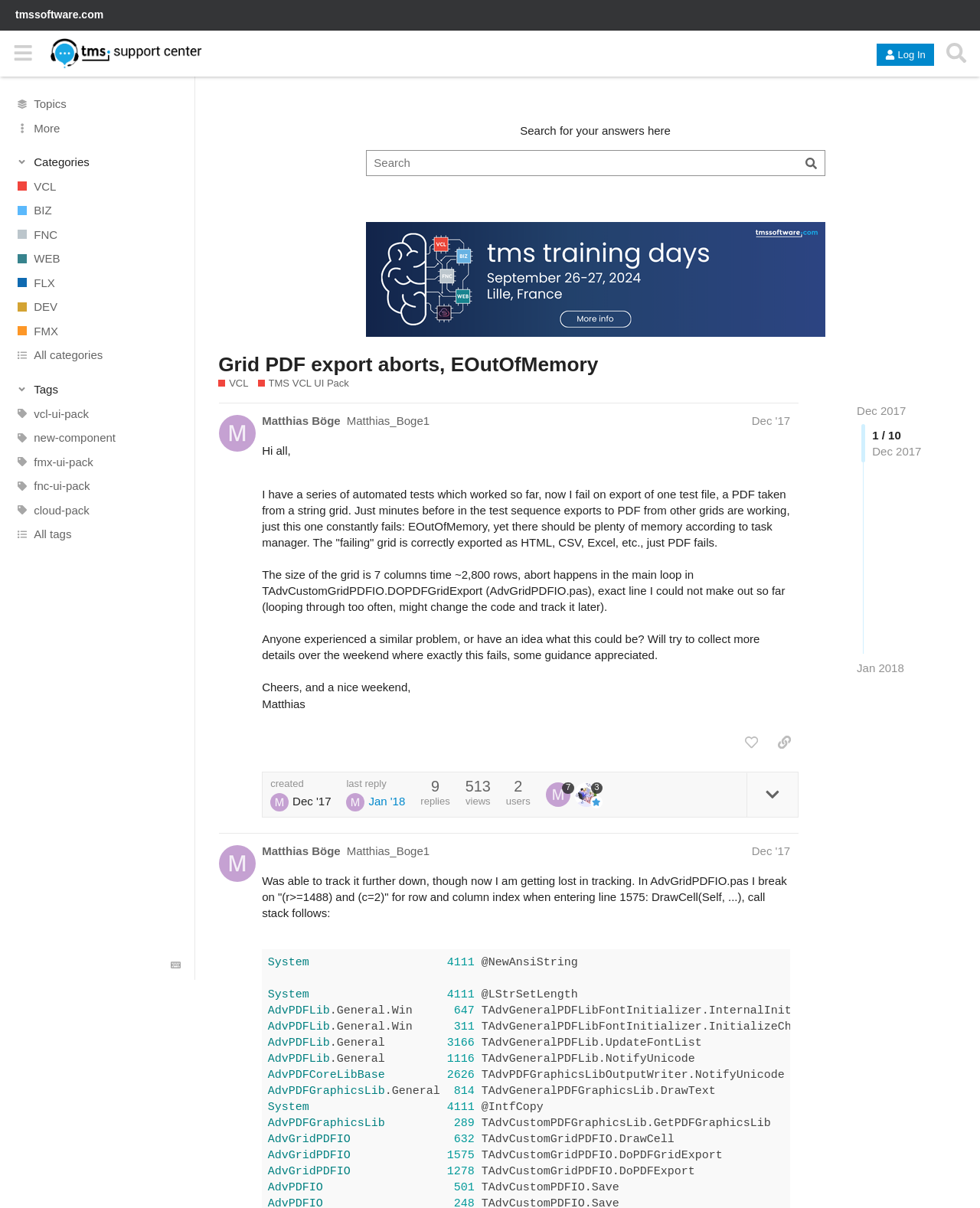Please determine the bounding box coordinates for the UI element described as: "TMS VCL UI Pack".

[0.263, 0.312, 0.356, 0.324]